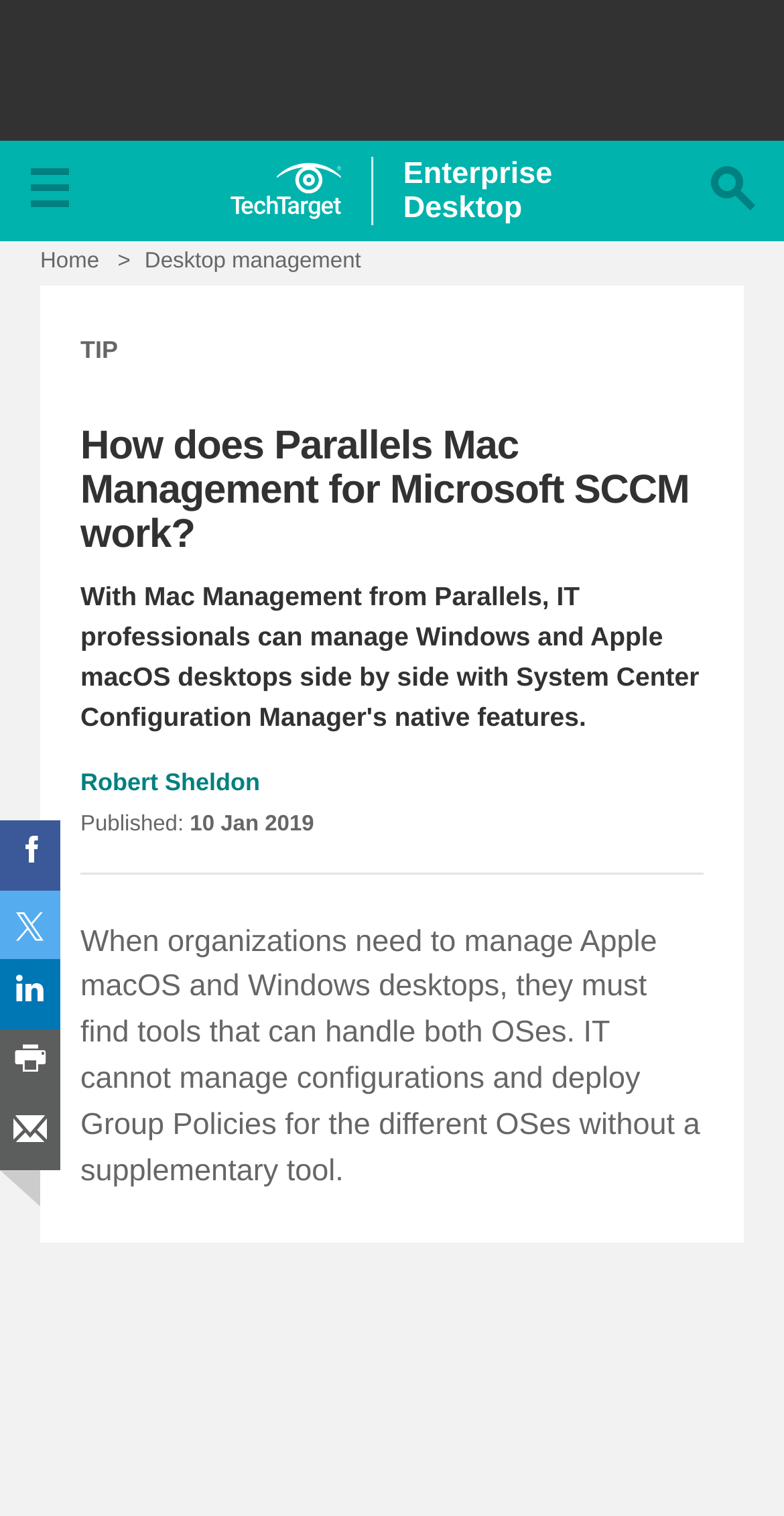What is the author of the article?
Using the image, respond with a single word or phrase.

Robert Sheldon